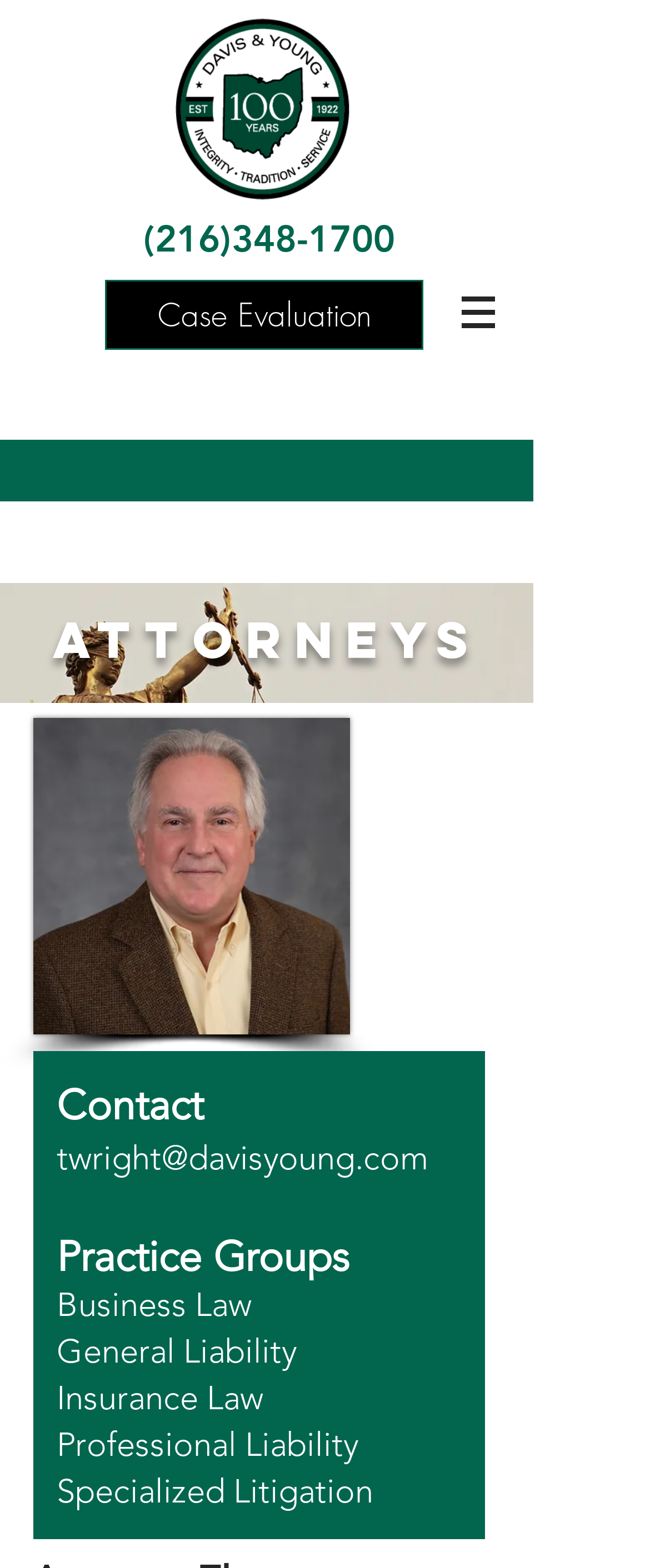Please indicate the bounding box coordinates for the clickable area to complete the following task: "Explore the Site navigation menu". The coordinates should be specified as four float numbers between 0 and 1, i.e., [left, top, right, bottom].

[0.662, 0.173, 0.808, 0.224]